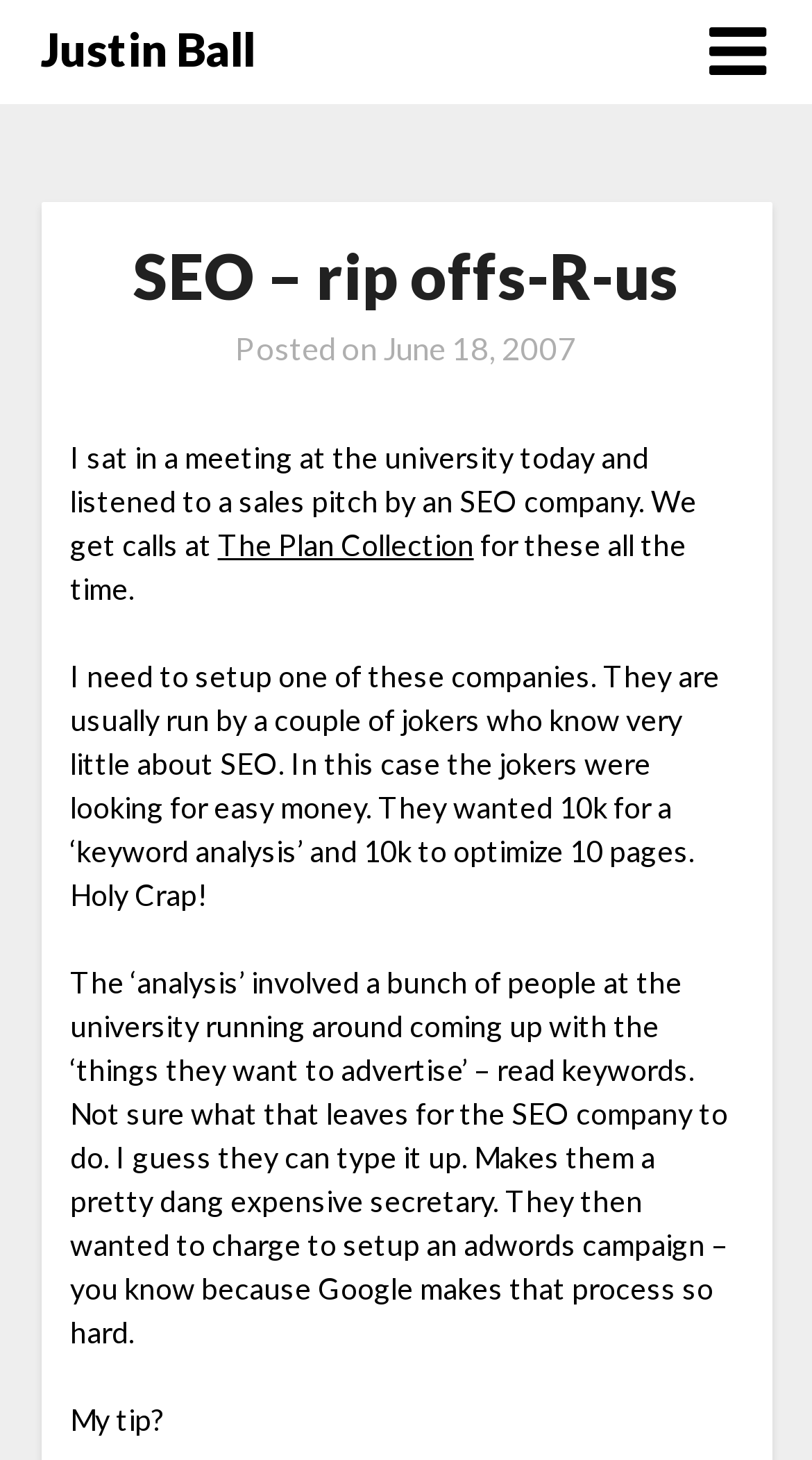Carefully examine the image and provide an in-depth answer to the question: What is the company mentioned in the article?

The company mentioned in the article is The Plan Collection, which is mentioned in the link 'The Plan Collection' in the text.